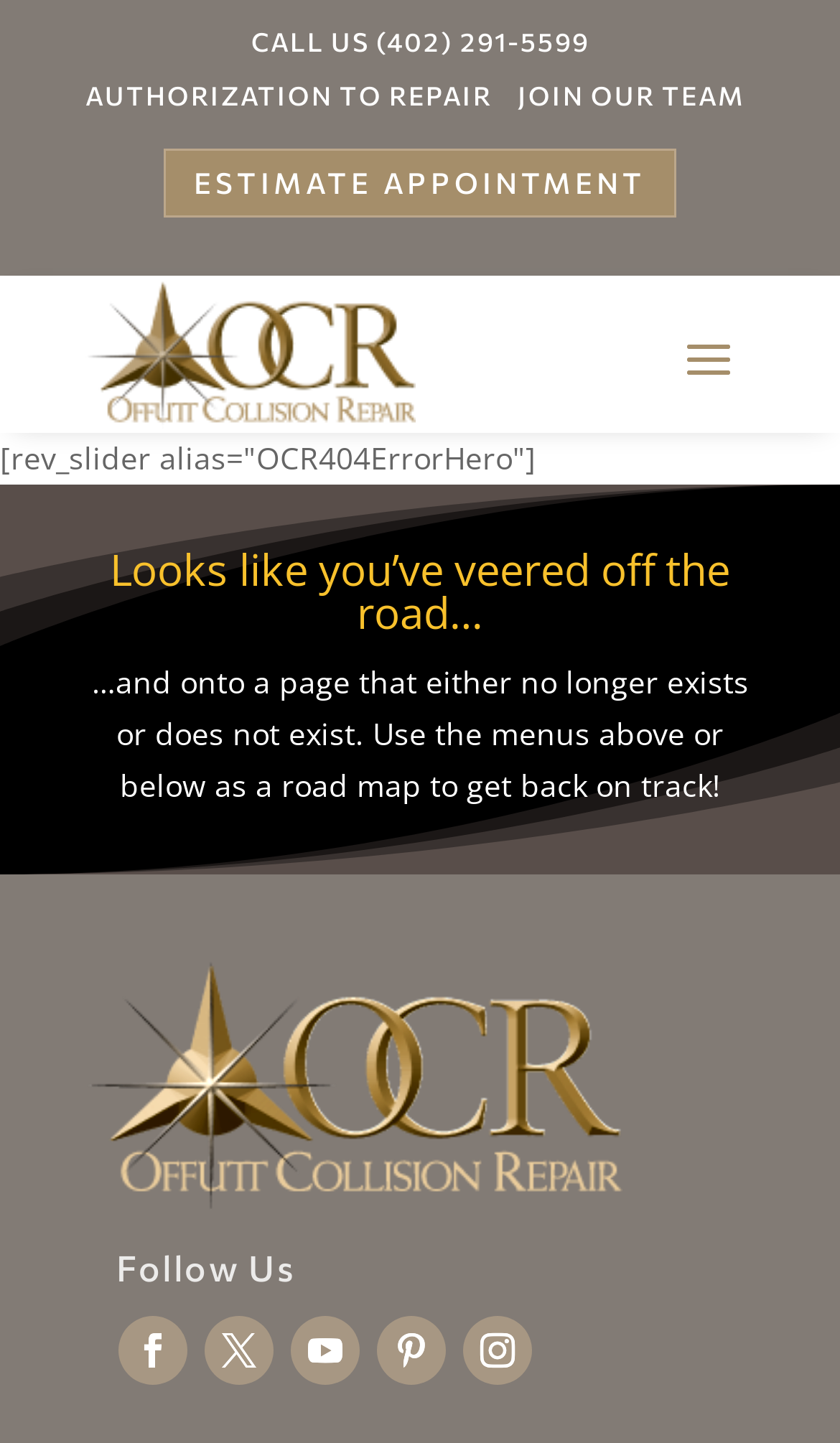Please mark the bounding box coordinates of the area that should be clicked to carry out the instruction: "Request an estimate appointment".

[0.194, 0.102, 0.806, 0.151]